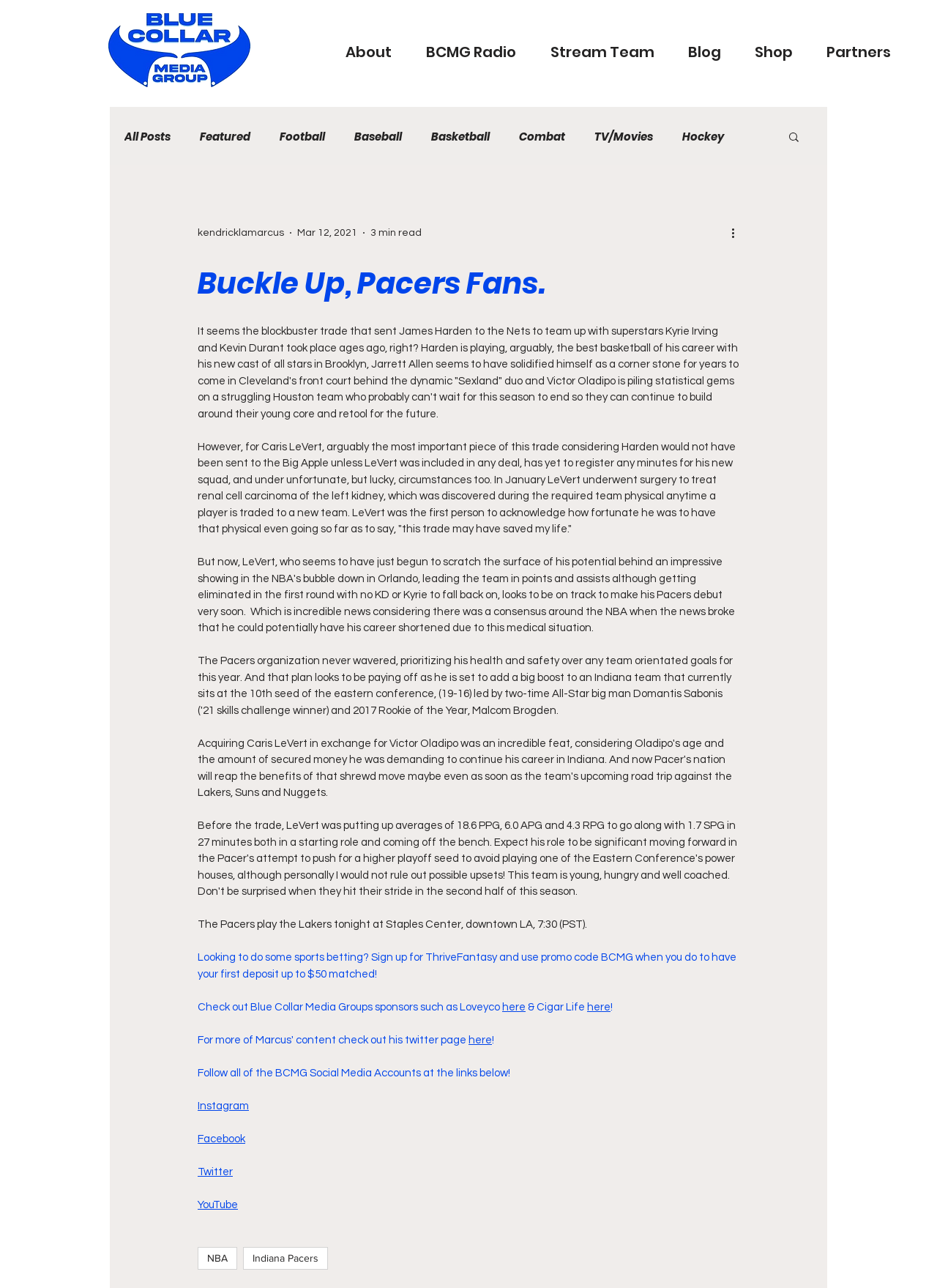Mark the bounding box of the element that matches the following description: "Indiana Pacers".

[0.259, 0.968, 0.35, 0.986]